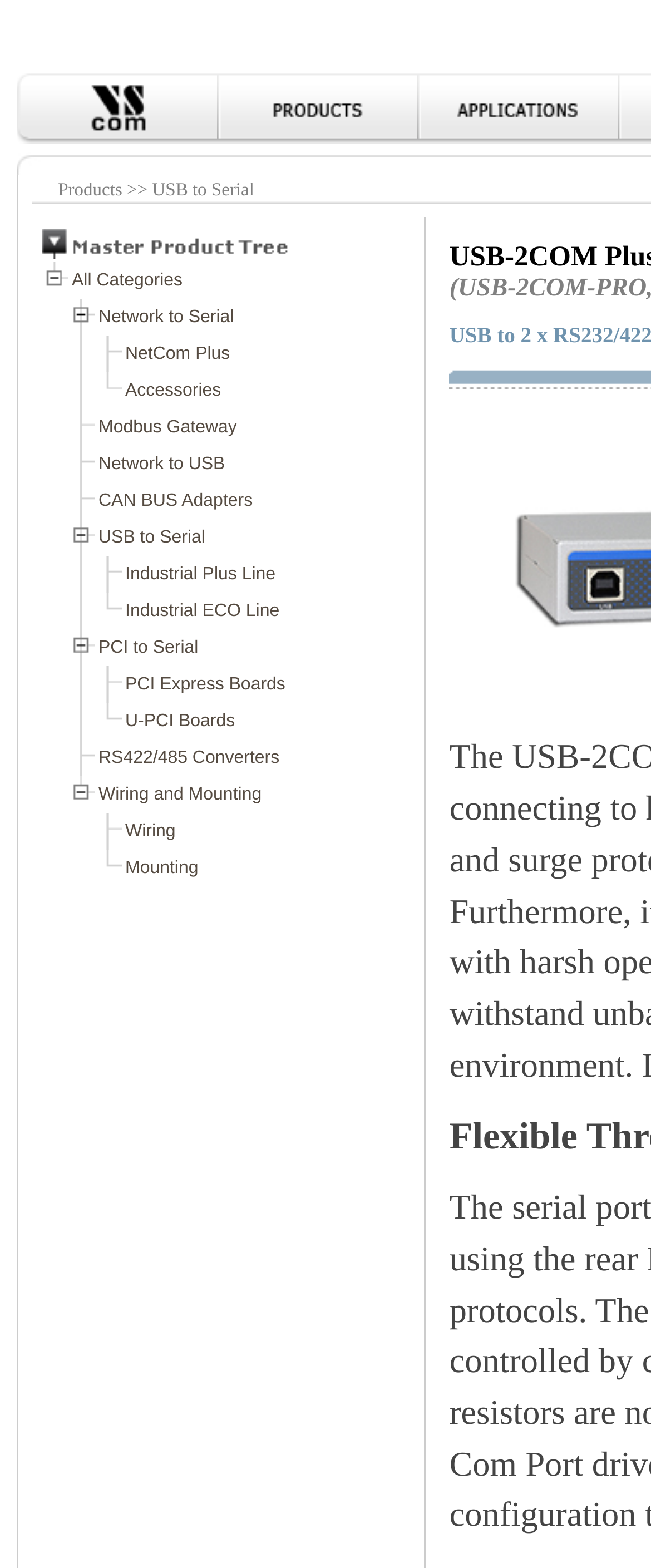How many columns are in the top menu?
Answer the question with detailed information derived from the image.

The top menu is divided into three columns, each containing a link or an image, as indicated by the three LayoutTableCell elements with similar bounding box coordinates.